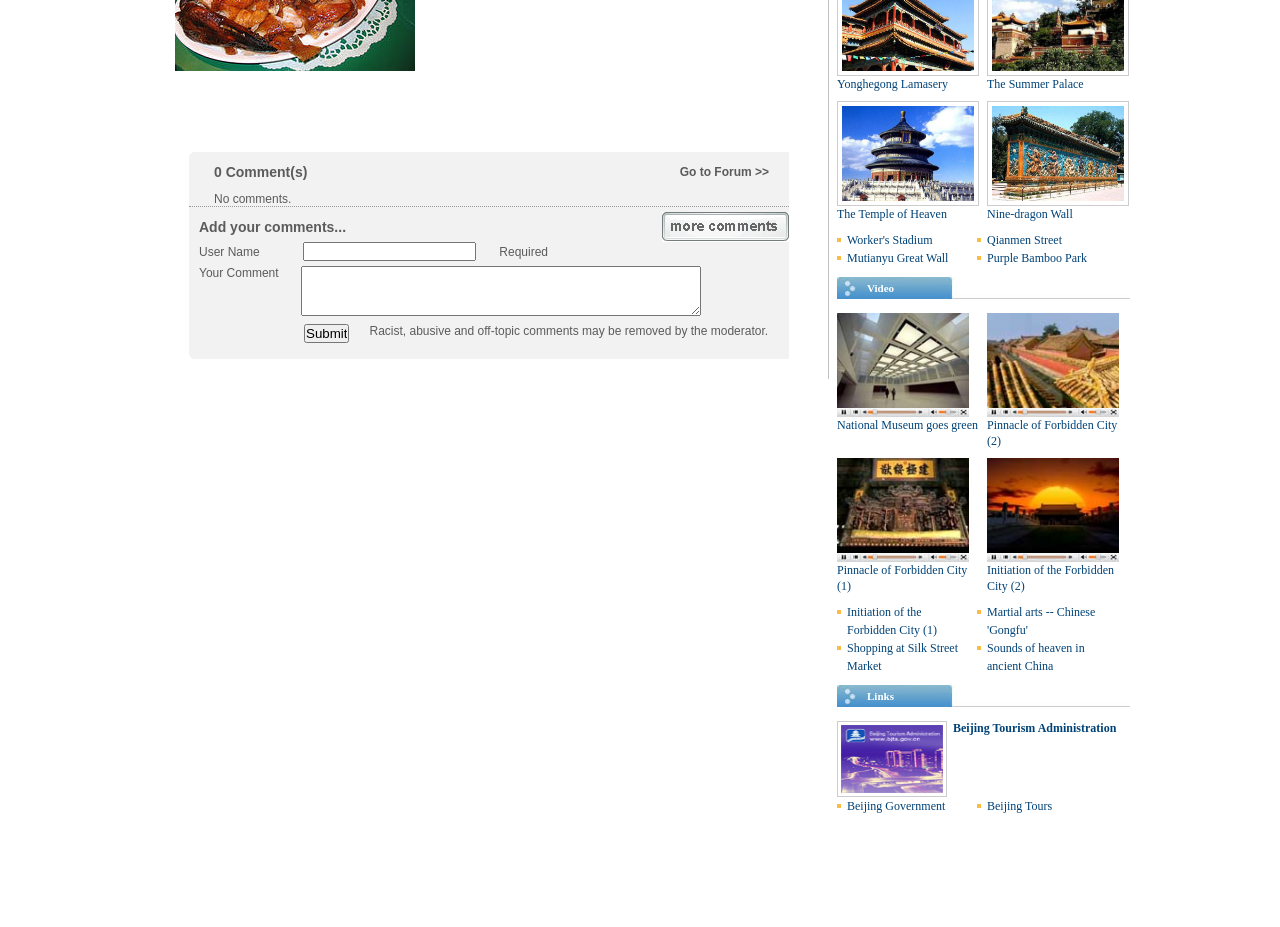Determine the bounding box for the UI element described here: "Full-stack Observability".

None